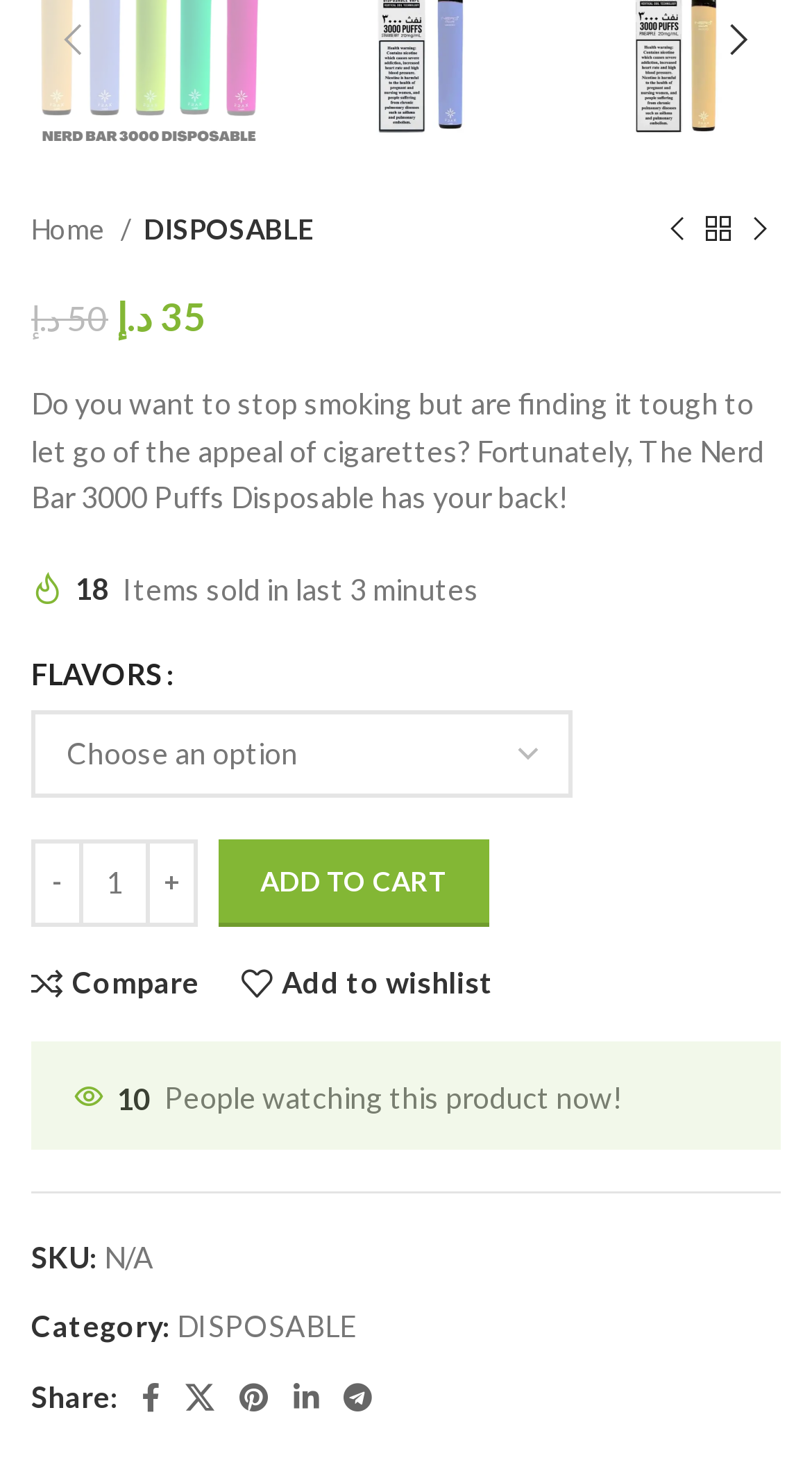Determine the bounding box coordinates of the element that should be clicked to execute the following command: "Add the product to cart".

[0.269, 0.572, 0.603, 0.631]